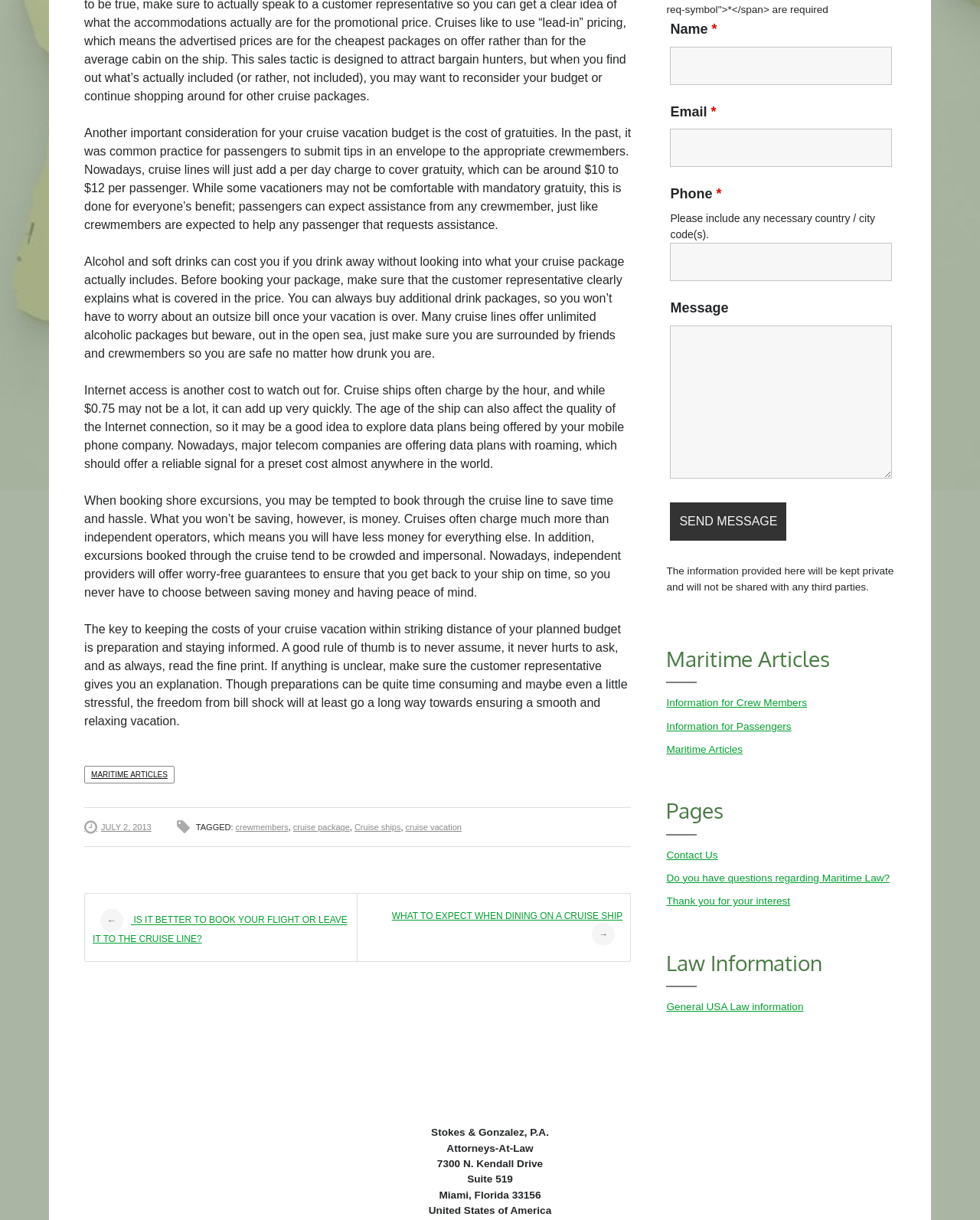Identify the bounding box coordinates for the UI element described as: "crewmembers". The coordinates should be provided as four floats between 0 and 1: [left, top, right, bottom].

[0.24, 0.674, 0.294, 0.682]